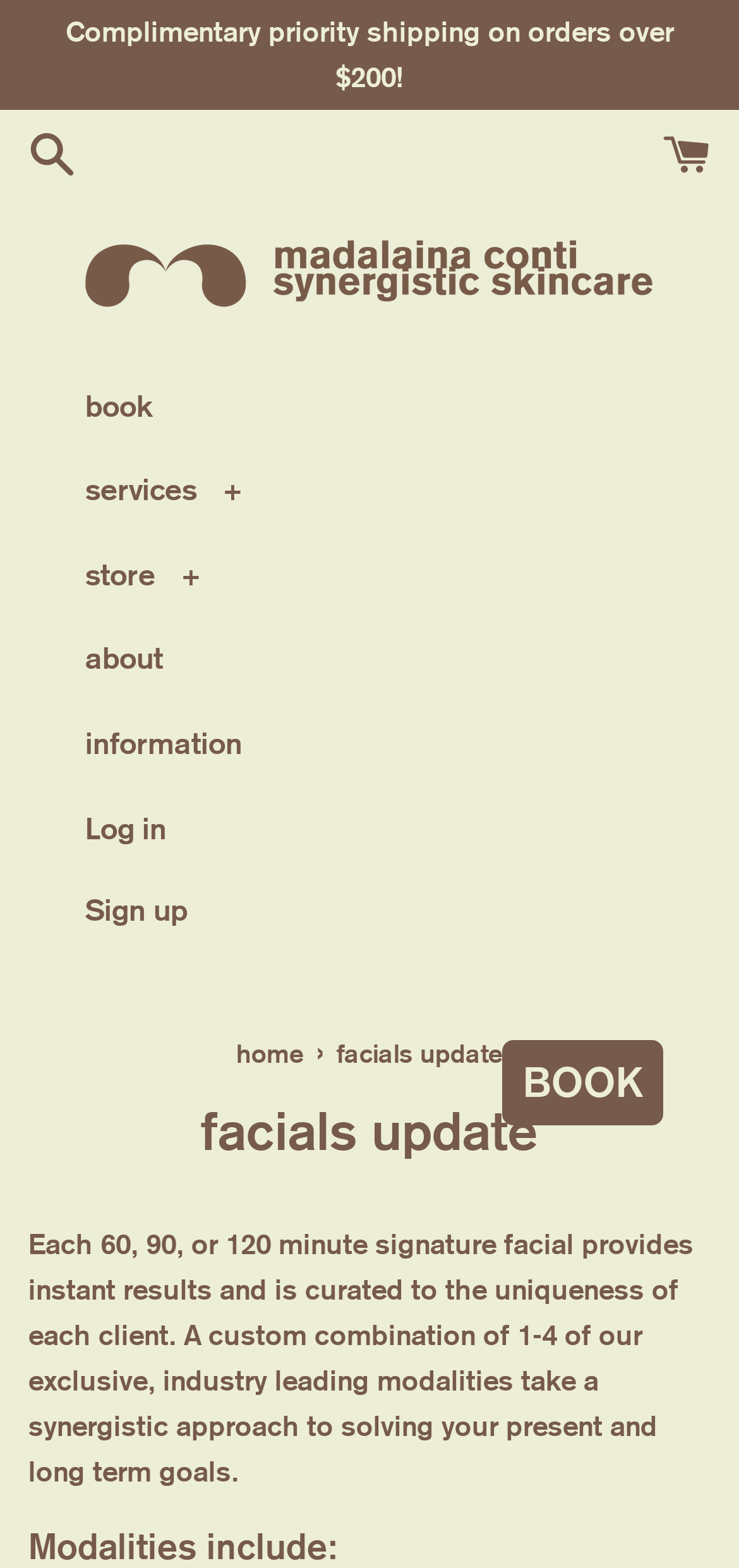Provide the bounding box coordinates of the area you need to click to execute the following instruction: "Click the 'book' link".

[0.115, 0.233, 0.962, 0.285]